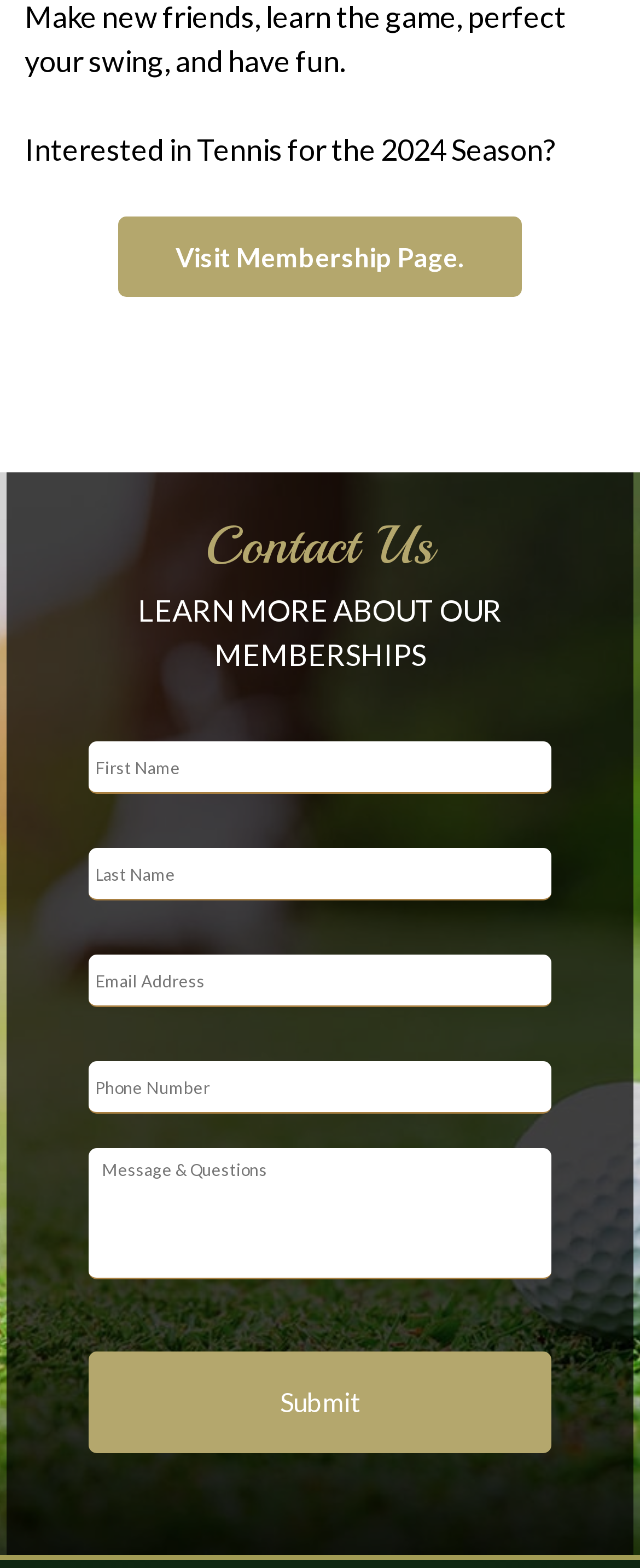What information is required to submit a message?
Provide a thorough and detailed answer to the question.

The webpage contains a form with fields for first name, last name, email address, phone number, and message. Although the 'required' attribute is set to false for these fields, it is likely that users will need to provide this information to submit a message or question to the organization.